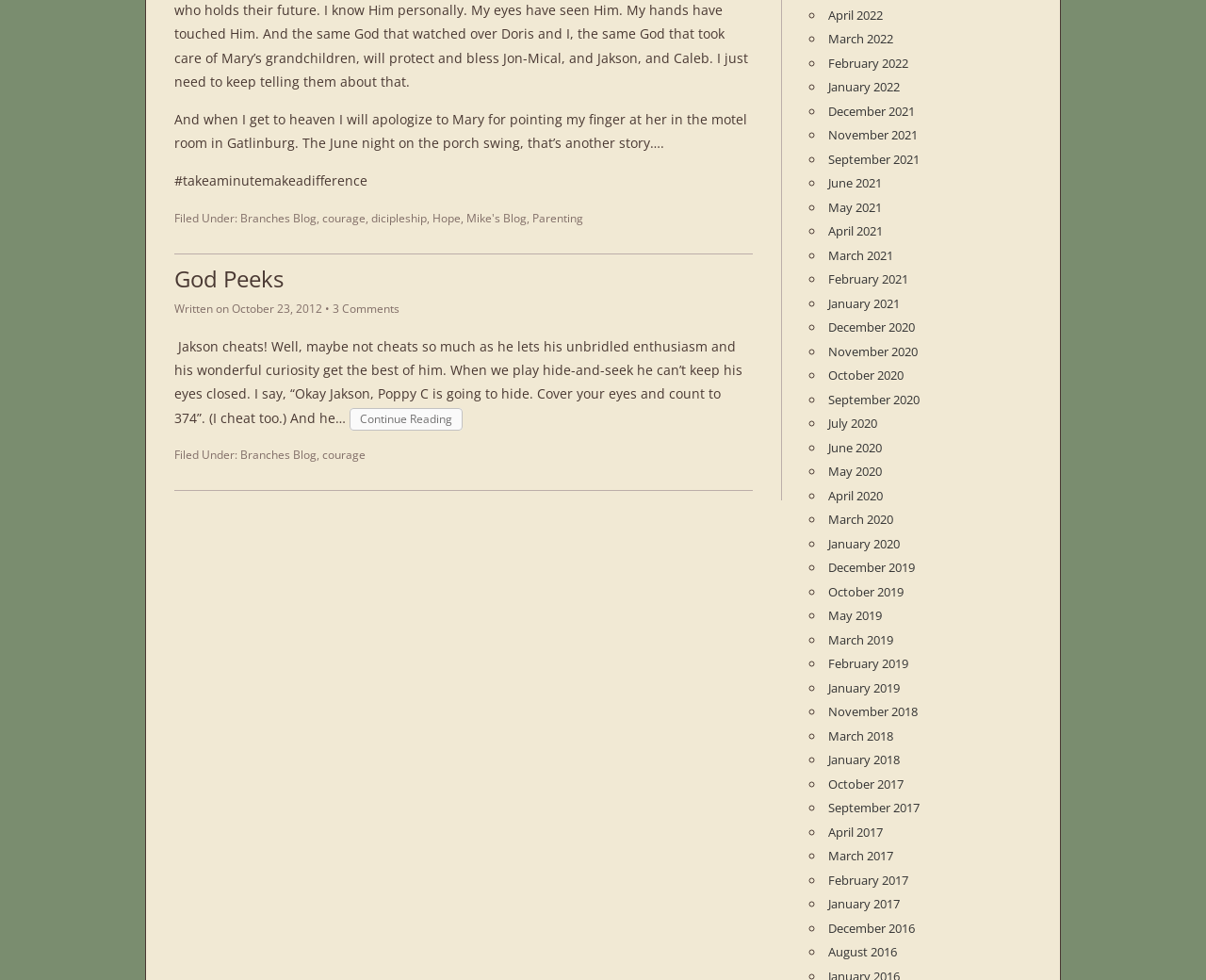Bounding box coordinates should be in the format (top-left x, top-left y, bottom-right x, bottom-right y) and all values should be floating point numbers between 0 and 1. Determine the bounding box coordinate for the UI element described as: February 2021

[0.687, 0.276, 0.753, 0.293]